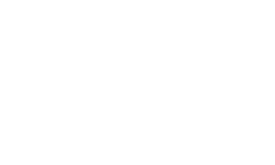Respond with a single word or phrase:
What is the main topic of the surrounding text?

Regulatory actions on cryptocurrency exchanges